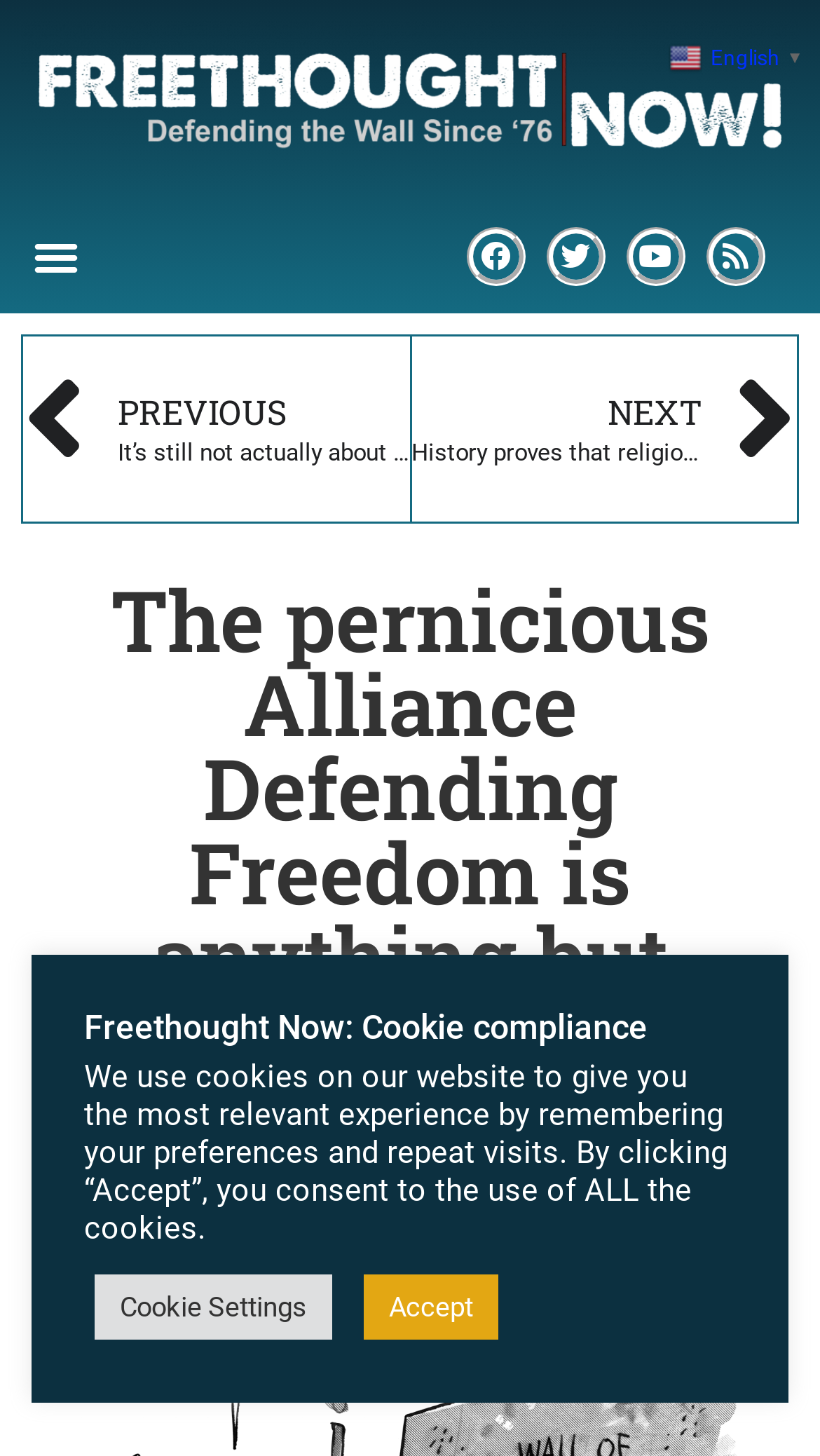Please reply with a single word or brief phrase to the question: 
What social media platforms are available?

Facebook, Twitter, Youtube